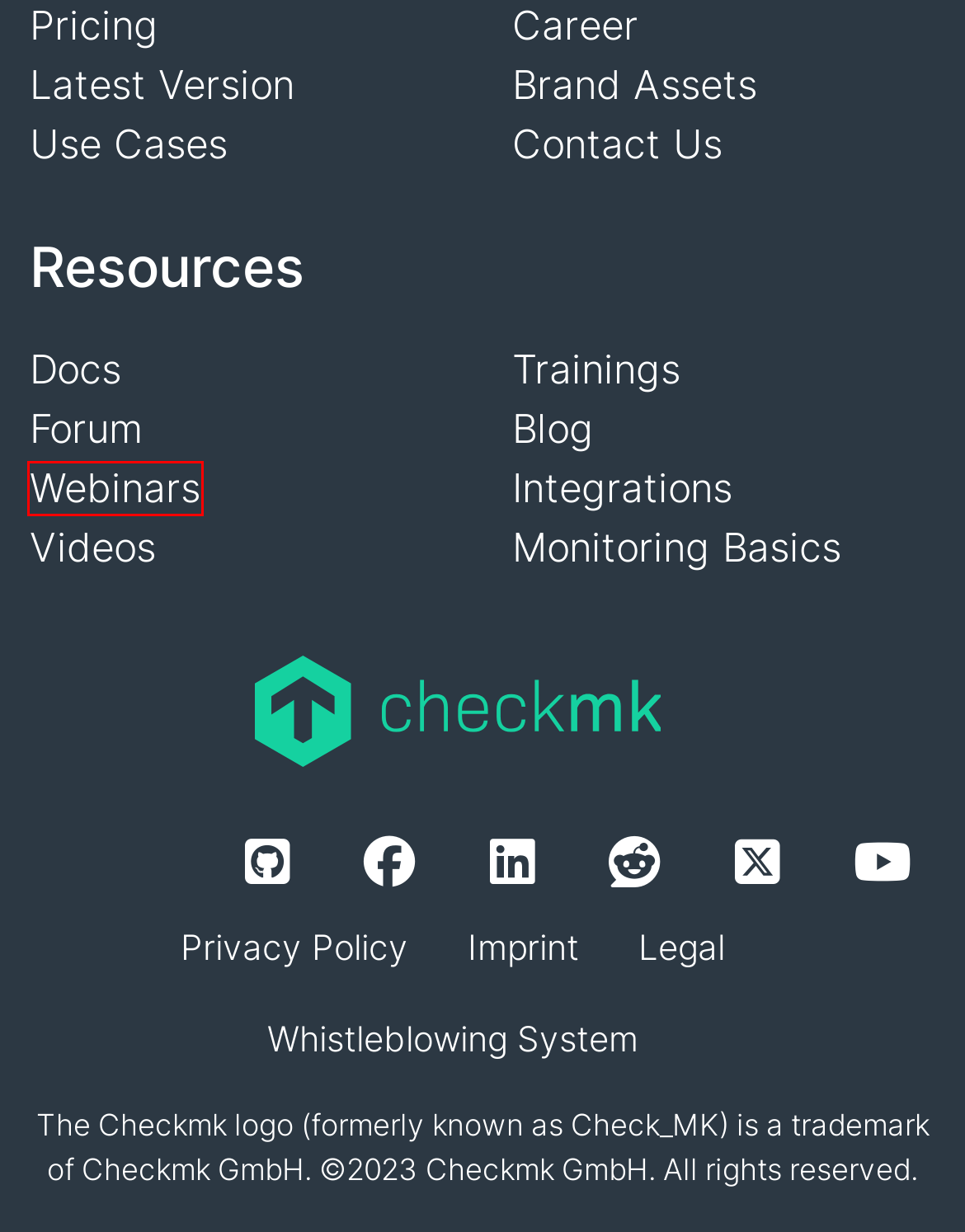You have a screenshot of a webpage with a red bounding box around an element. Identify the webpage description that best fits the new page that appears after clicking the selected element in the red bounding box. Here are the candidates:
A. Checkmk webinars
B. Checkmk GmbH - Imprint
C. Contact the Checkmk team
D. Checkmk trainings topics
E. Learn more about Checkmk with our tutorial videos
F. GitHub - Checkmk/checkmk: Checkmk - Best-in-class infrastructure & application monitoring
G. The official Checkmk User Guide
H. The Latest Version of Checkmk

A